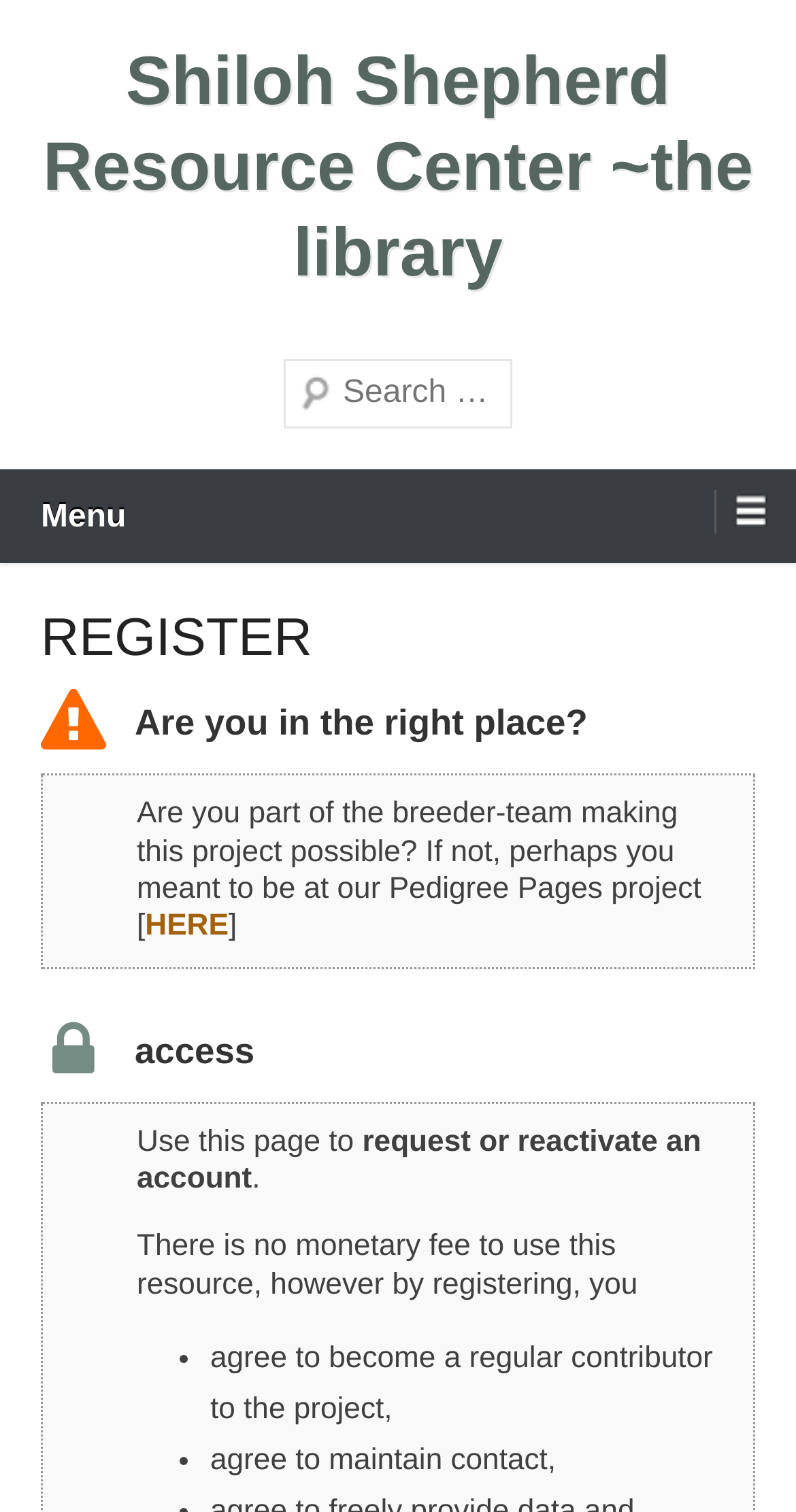Is there a fee to use this resource?
Provide a detailed and extensive answer to the question.

According to the webpage, there is no monetary fee to use this resource. This information is provided in the text on the webpage, which states that 'there is no monetary fee to use this resource'.